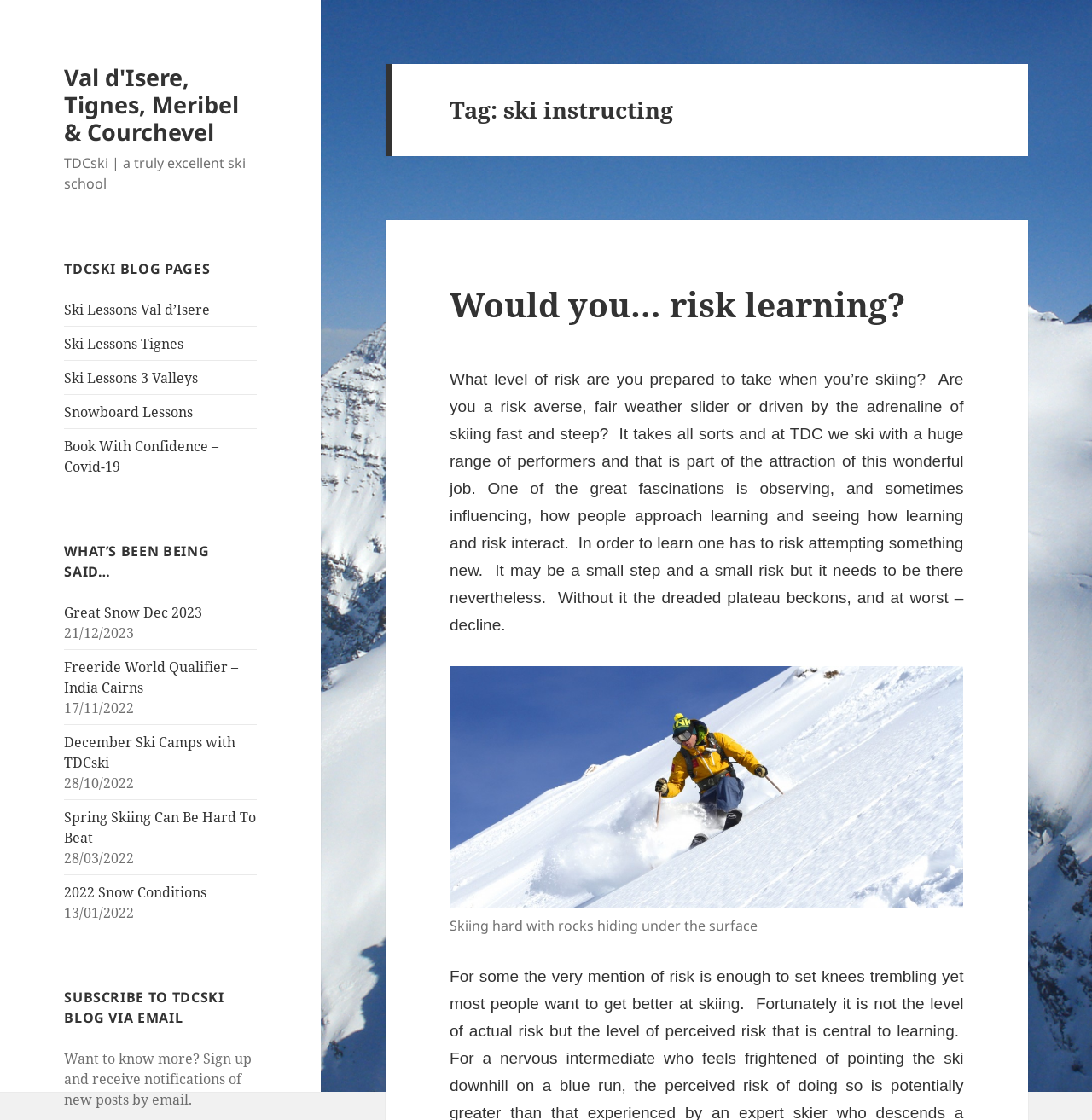Can you find and provide the title of the webpage?

Tag: ski instructing